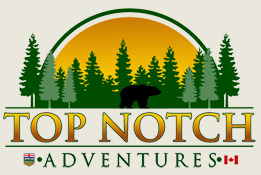What is the location of Top Notch Adventures?
Using the image, answer in one word or phrase.

Alberta, Canada